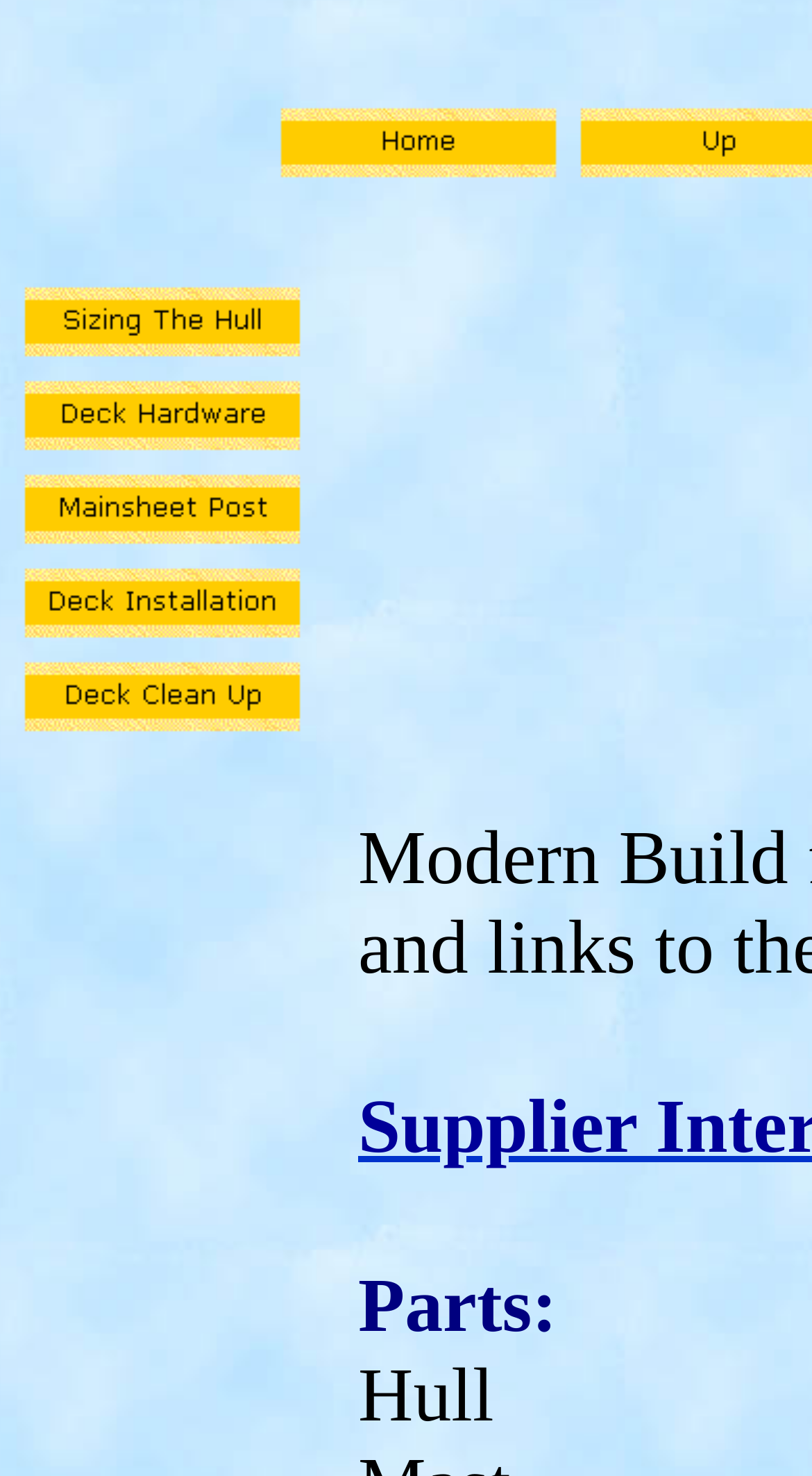Determine the bounding box coordinates for the UI element with the following description: "alt="Deck Hardware"". The coordinates should be four float numbers between 0 and 1, represented as [left, top, right, bottom].

[0.021, 0.289, 0.379, 0.318]